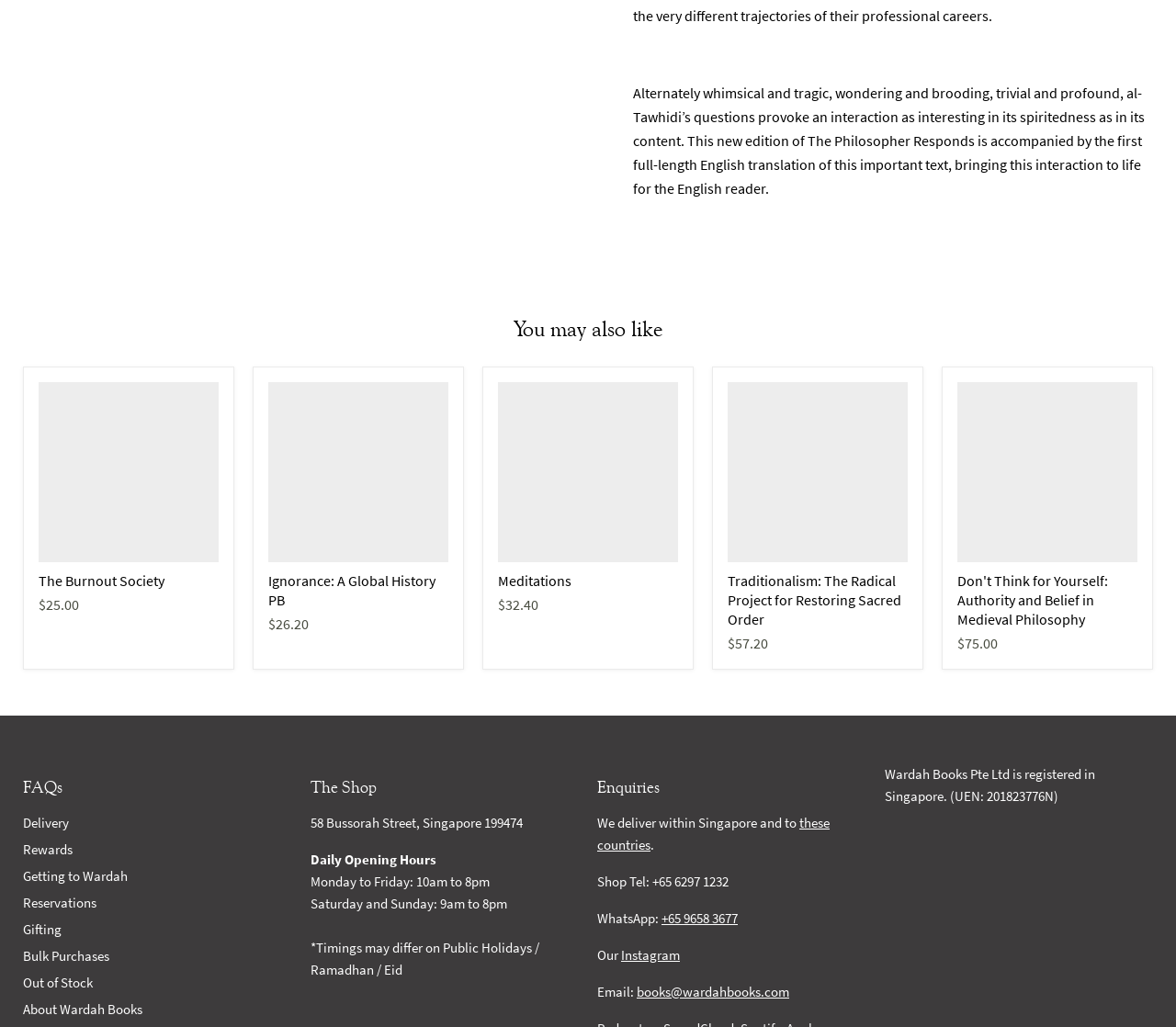What is the price of 'The Burnout Society'? Observe the screenshot and provide a one-word or short phrase answer.

$25.00